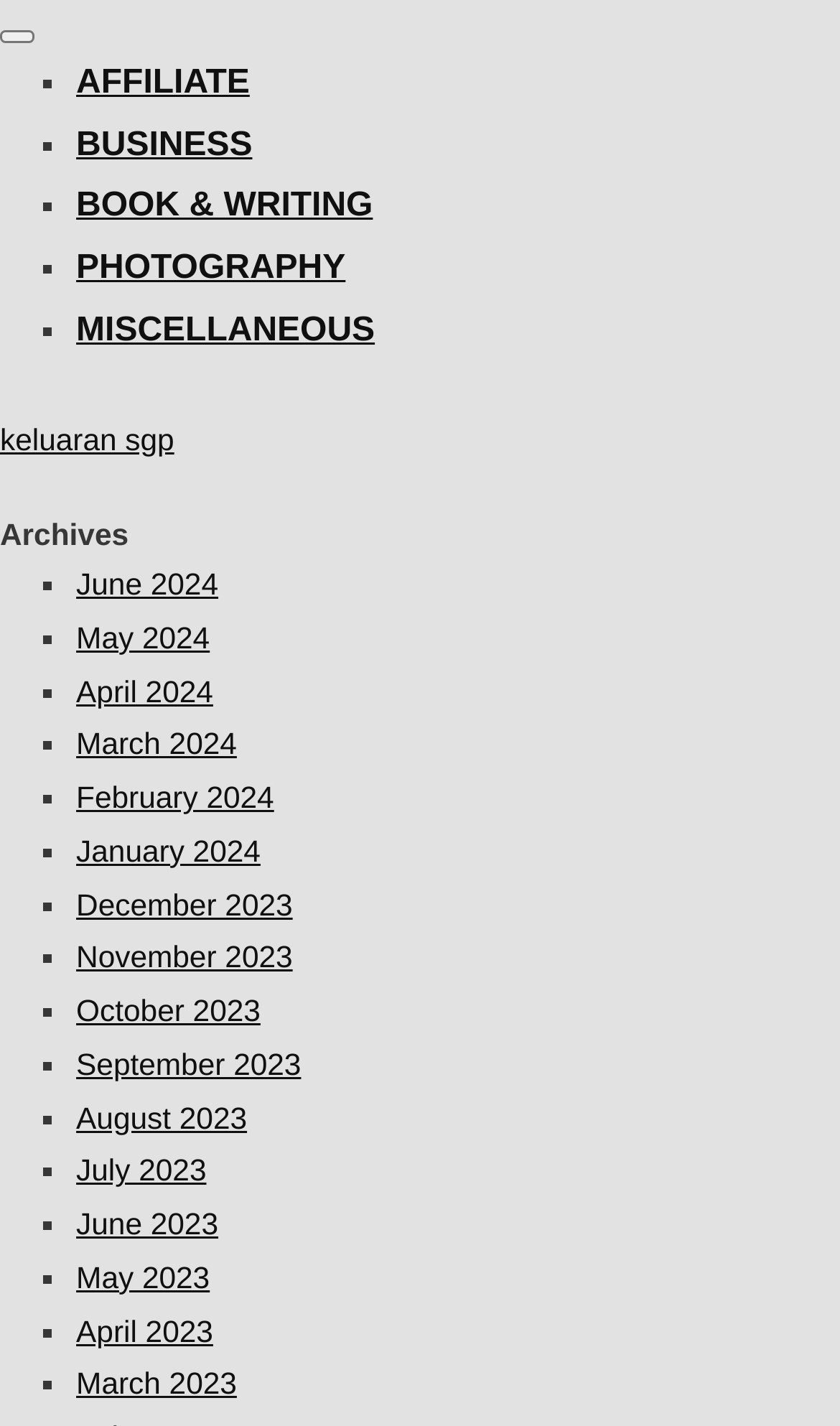Provide an in-depth caption for the contents of the webpage.

This webpage appears to be a blog or archive page, with a focus on quality furniture stores. At the top left, there is a button to toggle navigation, and next to it, a mobile menu navigation bar that takes up the entire width of the page. The mobile menu contains several links, including "AFFILIATE", "BUSINESS", "BOOK & WRITING", "PHOTOGRAPHY", and "MISCELLANEOUS", each preceded by a list marker.

Below the mobile menu, there is a link to "keluaran sgp", which is not clearly related to the furniture store theme. 

The main content of the page is an archive section, headed by a title "Archives". This section takes up the majority of the page and contains a list of links to monthly archives, ranging from June 2024 to March 2023. Each link is preceded by a list marker, and they are arranged in a vertical list that spans the entire width of the page.